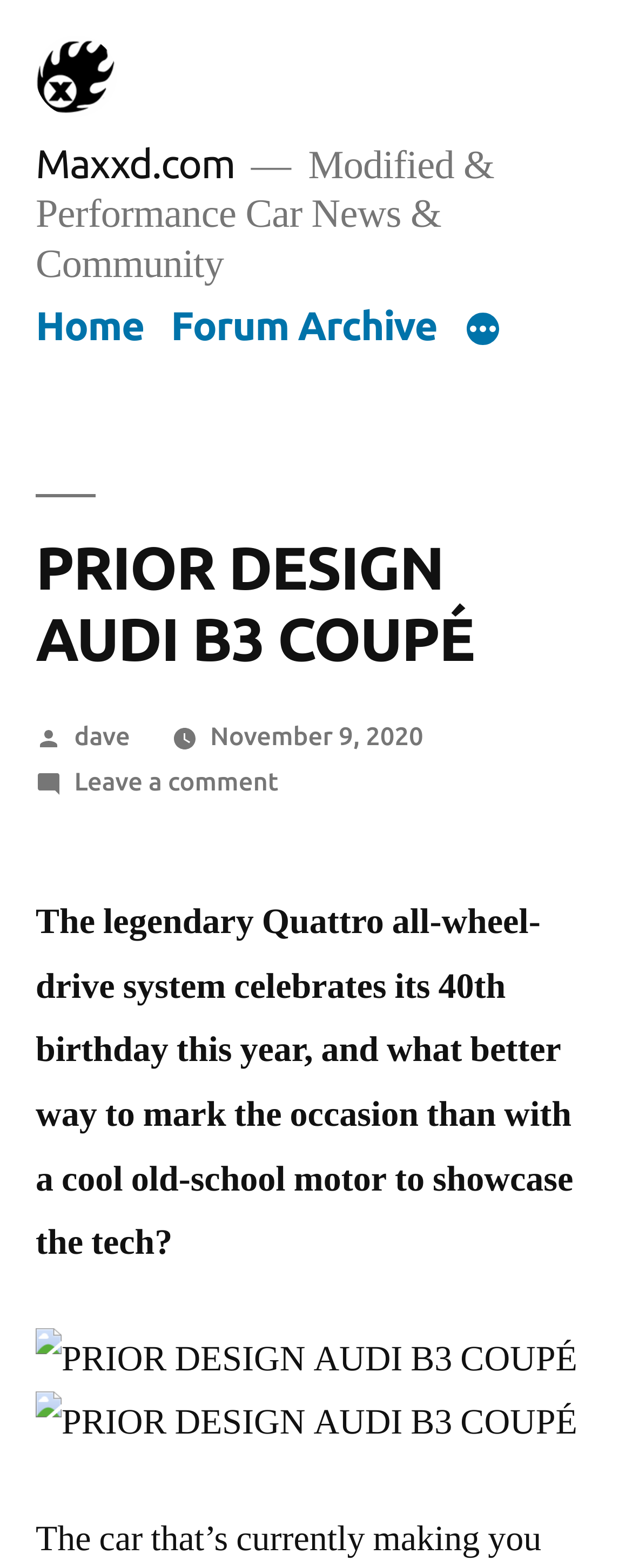Show the bounding box coordinates of the region that should be clicked to follow the instruction: "Click on the logo to go to the homepage."

[0.056, 0.023, 0.185, 0.074]